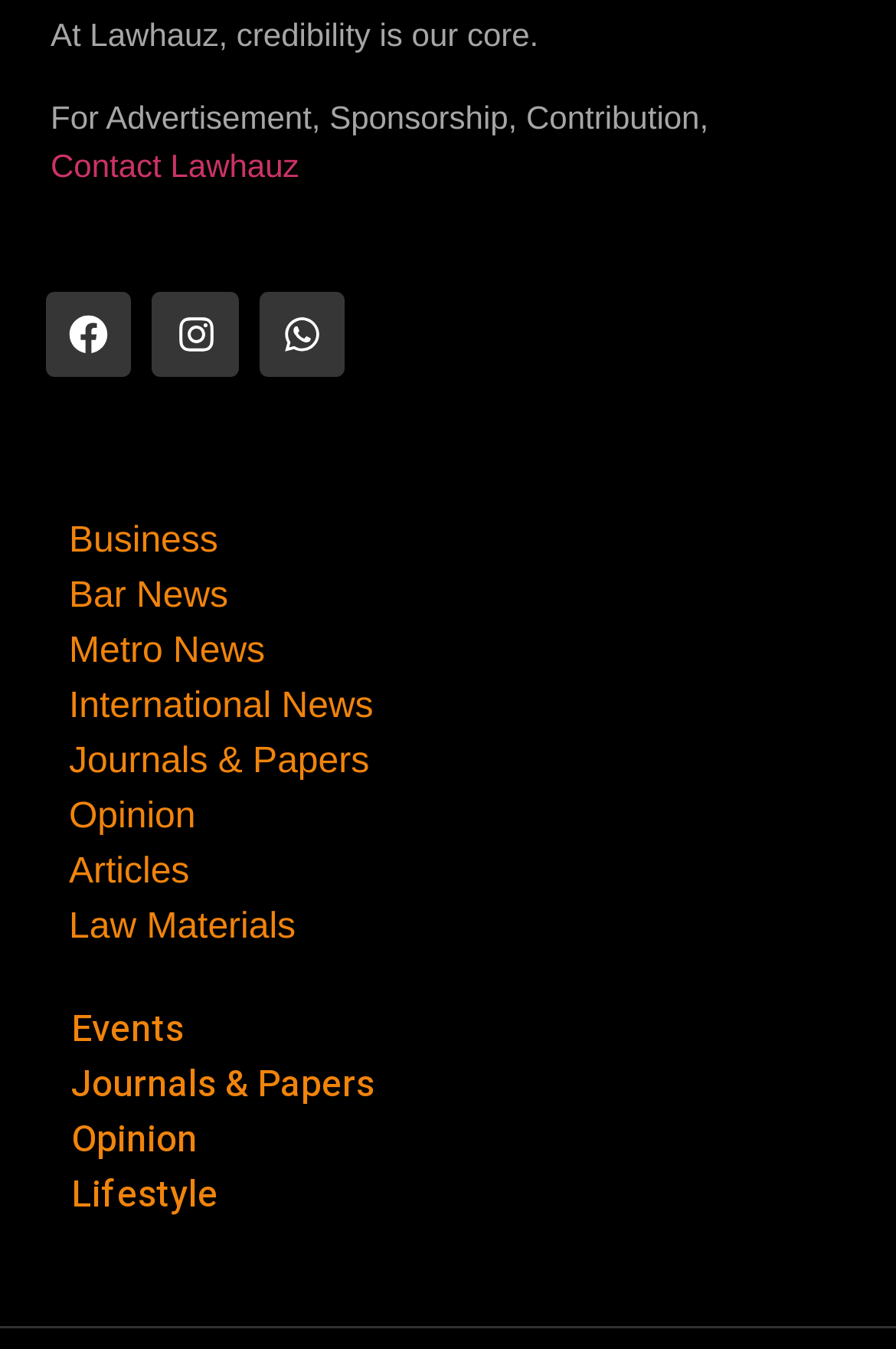Determine the bounding box coordinates of the clickable region to execute the instruction: "Read Law Materials". The coordinates should be four float numbers between 0 and 1, denoted as [left, top, right, bottom].

[0.077, 0.668, 0.923, 0.709]